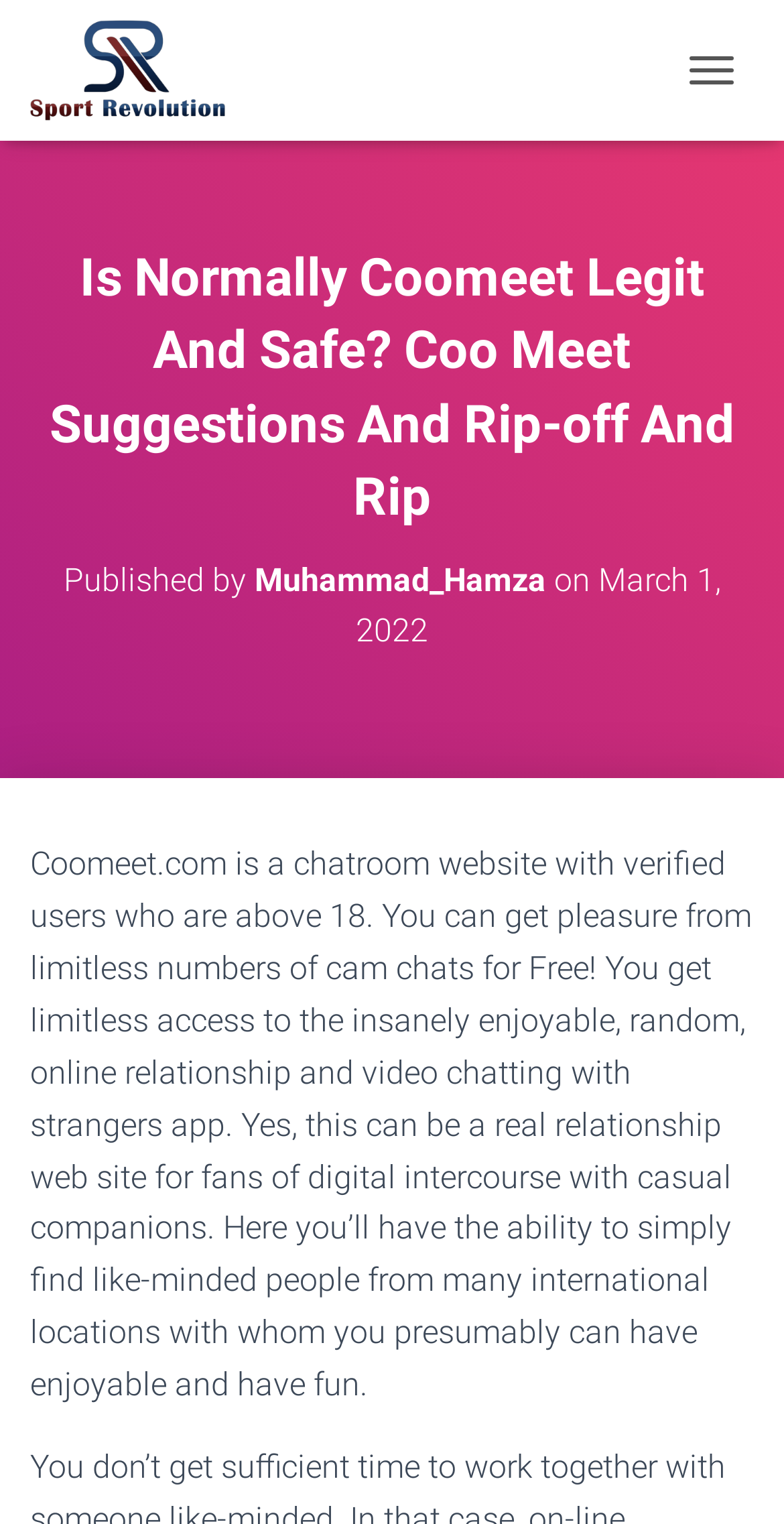Detail the features and information presented on the webpage.

The webpage appears to be an article or blog post discussing the legitimacy and safety of Coomeet, a chatroom website. At the top-left corner, there is a link, and next to it, a heading with the title "Is Normally Coomeet Legit And Safe? Coo Meet Suggestions And Rip-off And Rip" takes up most of the top section. 

On the top-right corner, a button labeled "TOGGLE NAVIGATION" is present. Below the title, there is a subheading that indicates the article was published by Muhammad_Hamza on March 1, 2022. The author's name is a clickable link, and the date is displayed next to it.

The main content of the article starts below the publication information. It describes Coomeet.com as a chatroom website where users can engage in unlimited cam chats for free, with verified users above 18 years old. The text explains that the website is for fans of digital sex with casual partners, allowing users to find like-minded people from many countries to have fun and enjoy themselves.